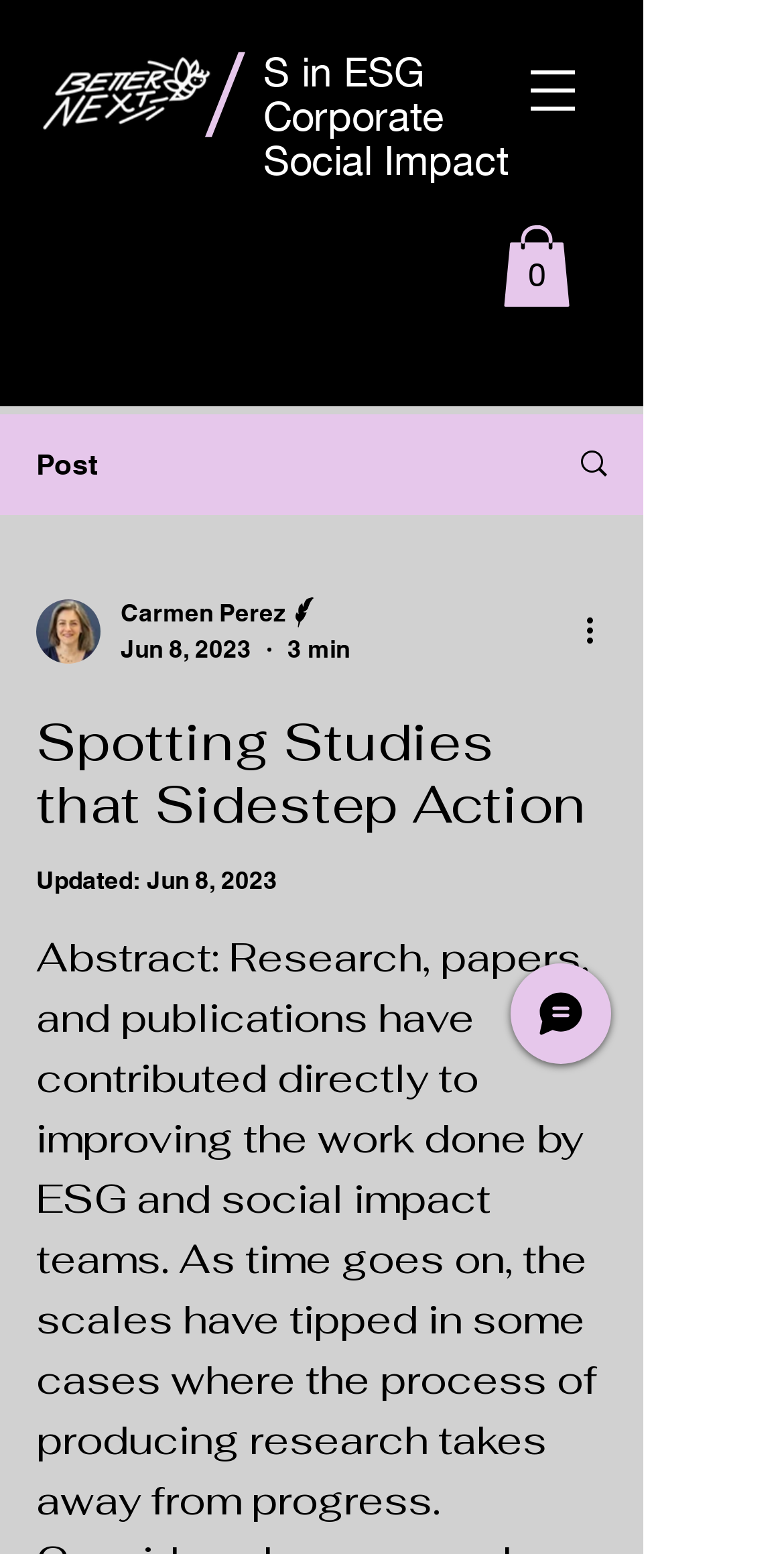Determine the bounding box coordinates of the target area to click to execute the following instruction: "View S in ESG."

[0.336, 0.031, 0.541, 0.061]